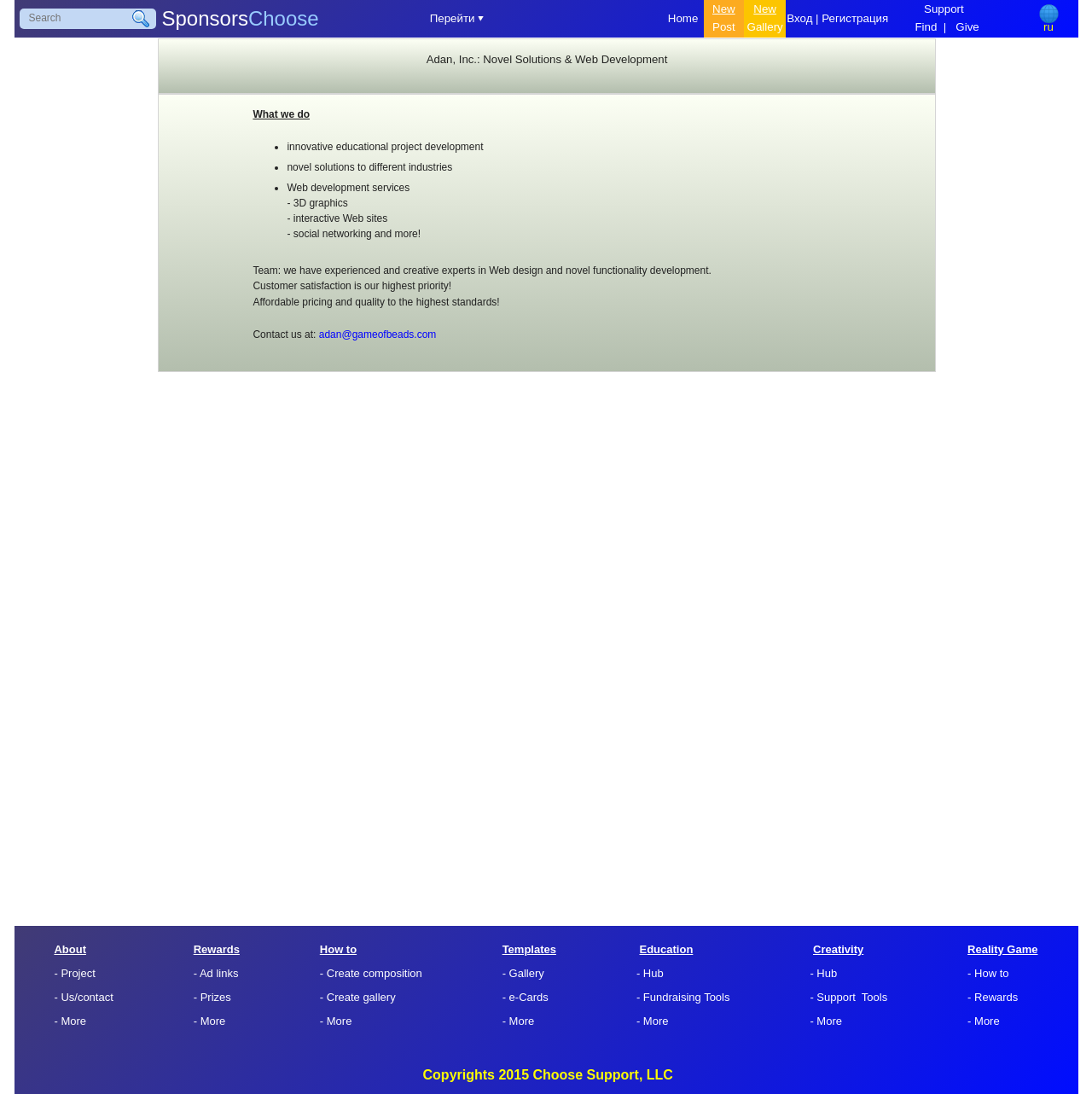Describe every aspect of the webpage in a detailed manner.

The webpage has a top navigation bar with several links, including "SponsorsChoose", "Перейти" (which means "Go" in Russian), "Home", "New Post", "New Gallery", "Вход" (which means "Login" in Russian) and "Регистрация" (which means "Registration" in Russian), "Support", "Find", and "Give". There is also a search box with a button on the top left corner.

Below the navigation bar, there is a section that describes Adan, Inc., a company that provides novel solutions and web development services. The section is divided into two columns, with the left column containing a heading and a list of services, including innovative educational project development, novel solutions to different industries, web development services, 3D graphics, interactive web sites, and social networking. The right column contains a paragraph of text describing the company's team, customer satisfaction, and pricing.

On the bottom left corner of the page, there are several links, including "About", "Project", "Us/contact", "More", "Rewards", "Ad links", "Prizes", and "How to". On the bottom right corner, there are links to "Templates", "Gallery", "e-Cards", "Education", "Hub", "Fundraising Tools", and "Creativity".

There are also several images on the page, including a small icon next to the "Перейти" link and an image next to the "{Messages}" link.